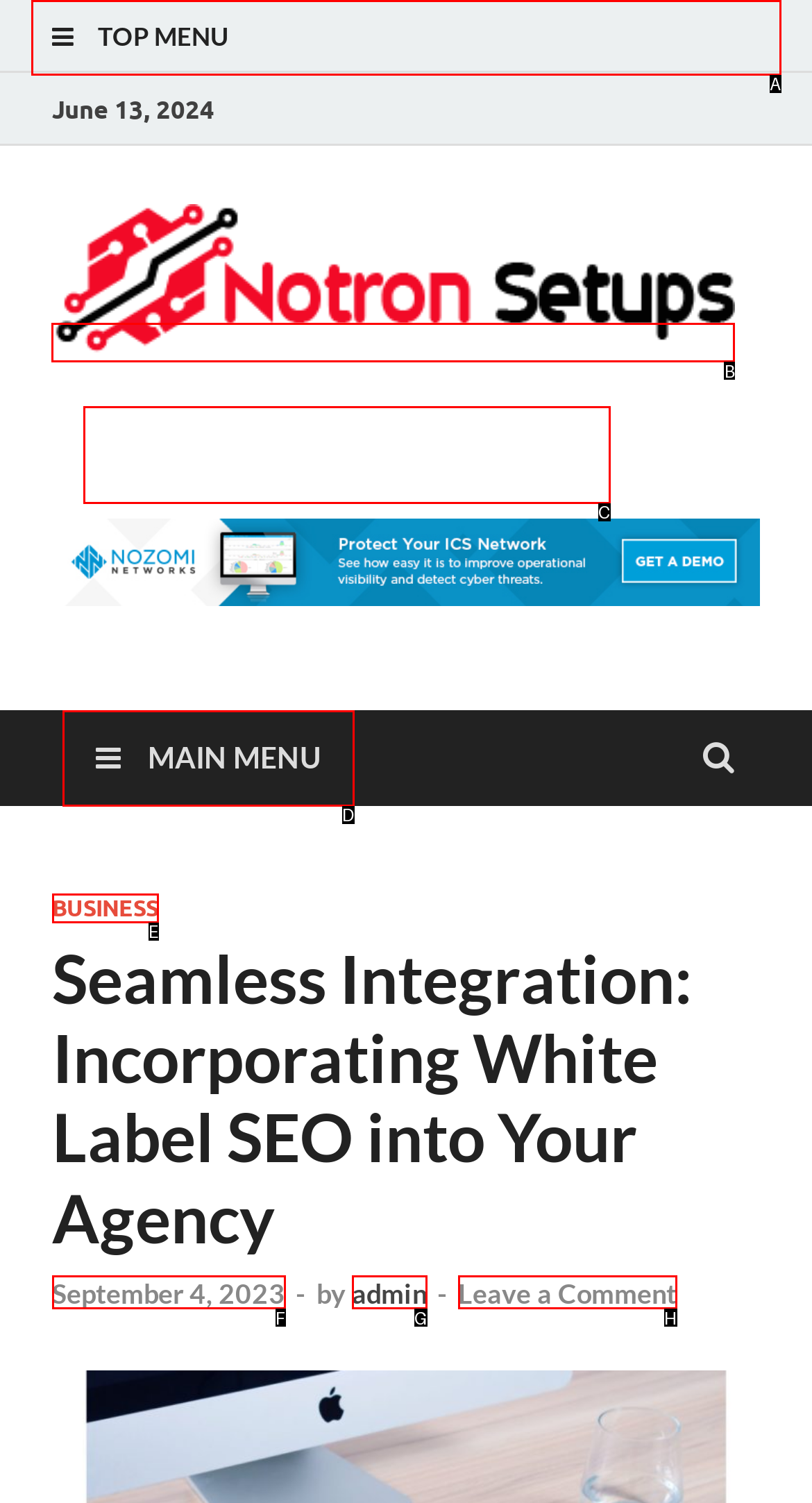Identify the correct UI element to click to achieve the task: visit Notron Set Up.
Answer with the letter of the appropriate option from the choices given.

B